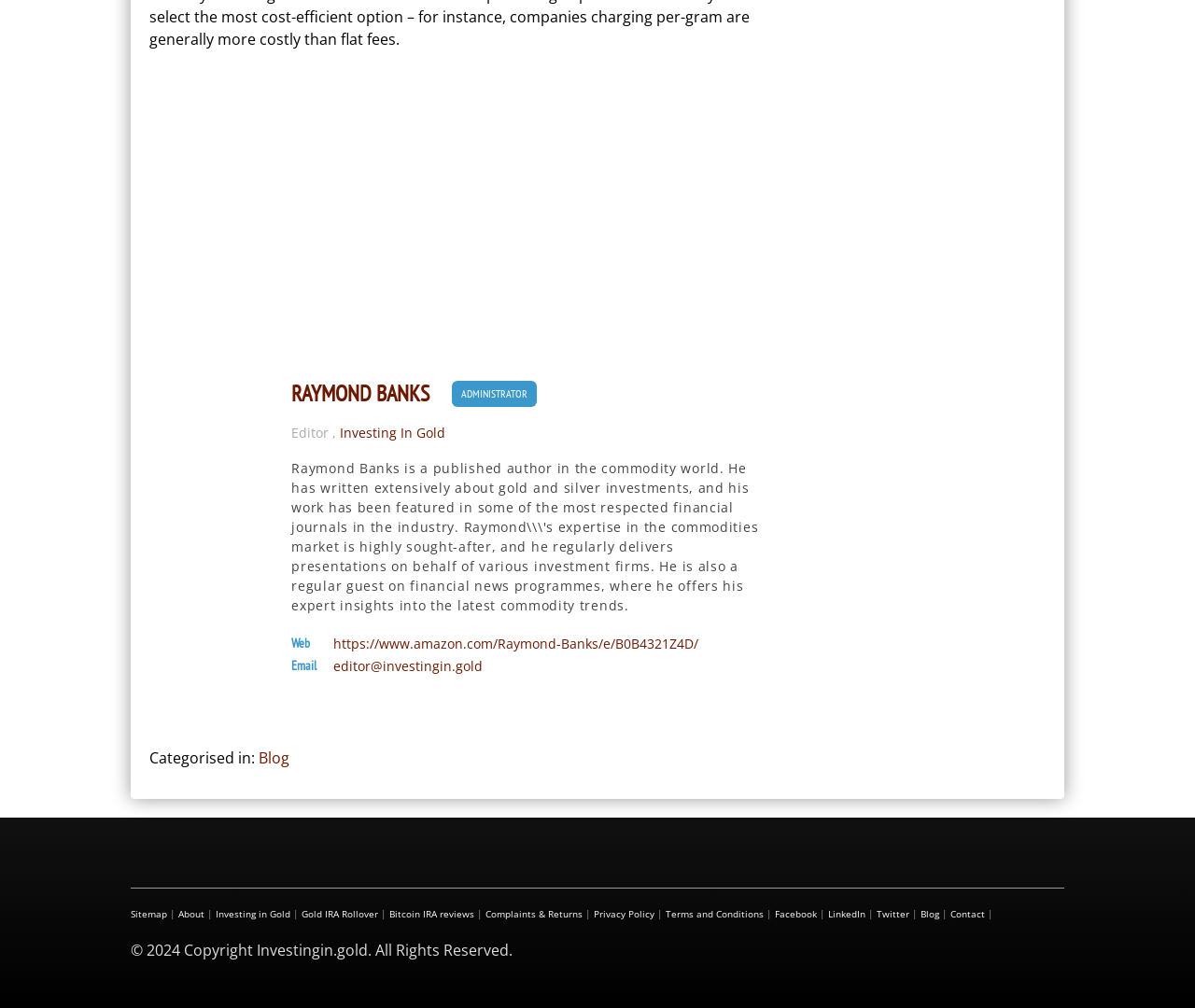Provide your answer to the question using just one word or phrase: What is the category of this webpage?

Blog